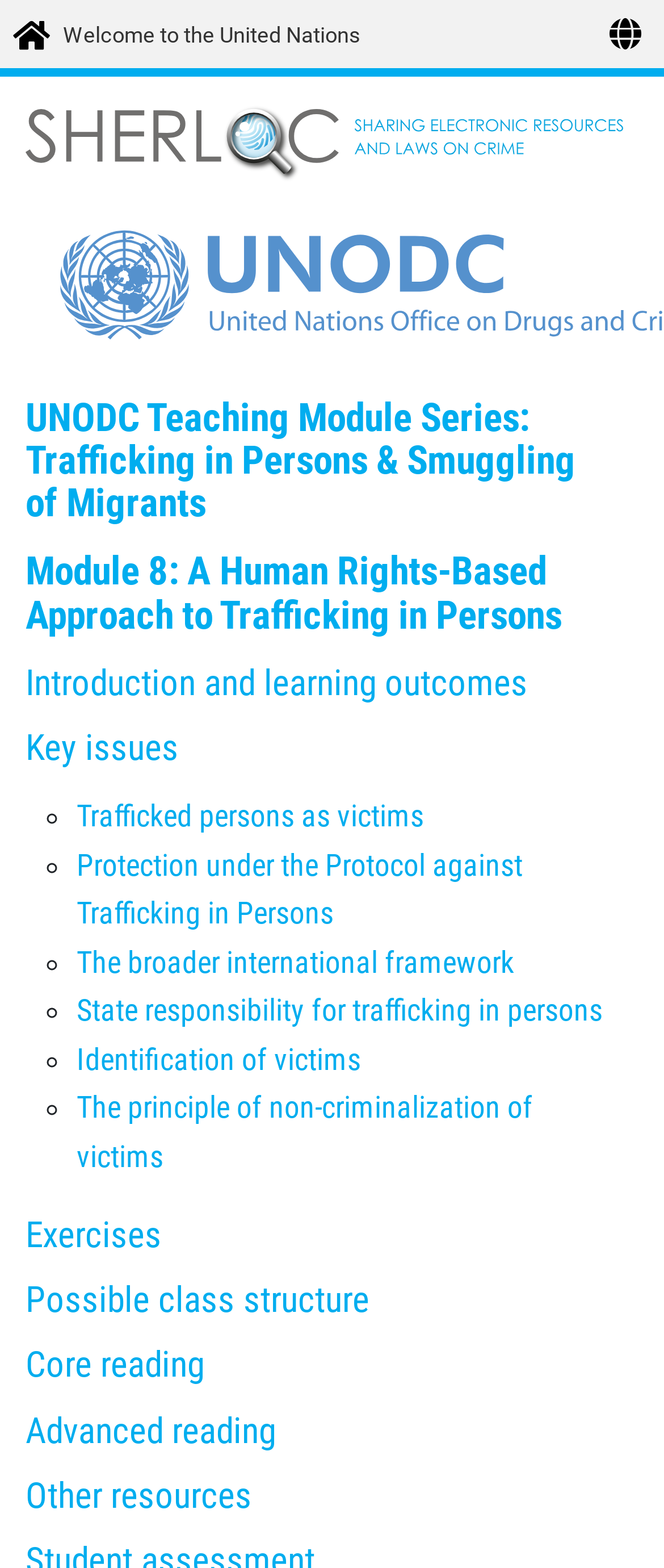Give a one-word or short-phrase answer to the following question: 
How many list markers are there in the 'Key issues' section?

5